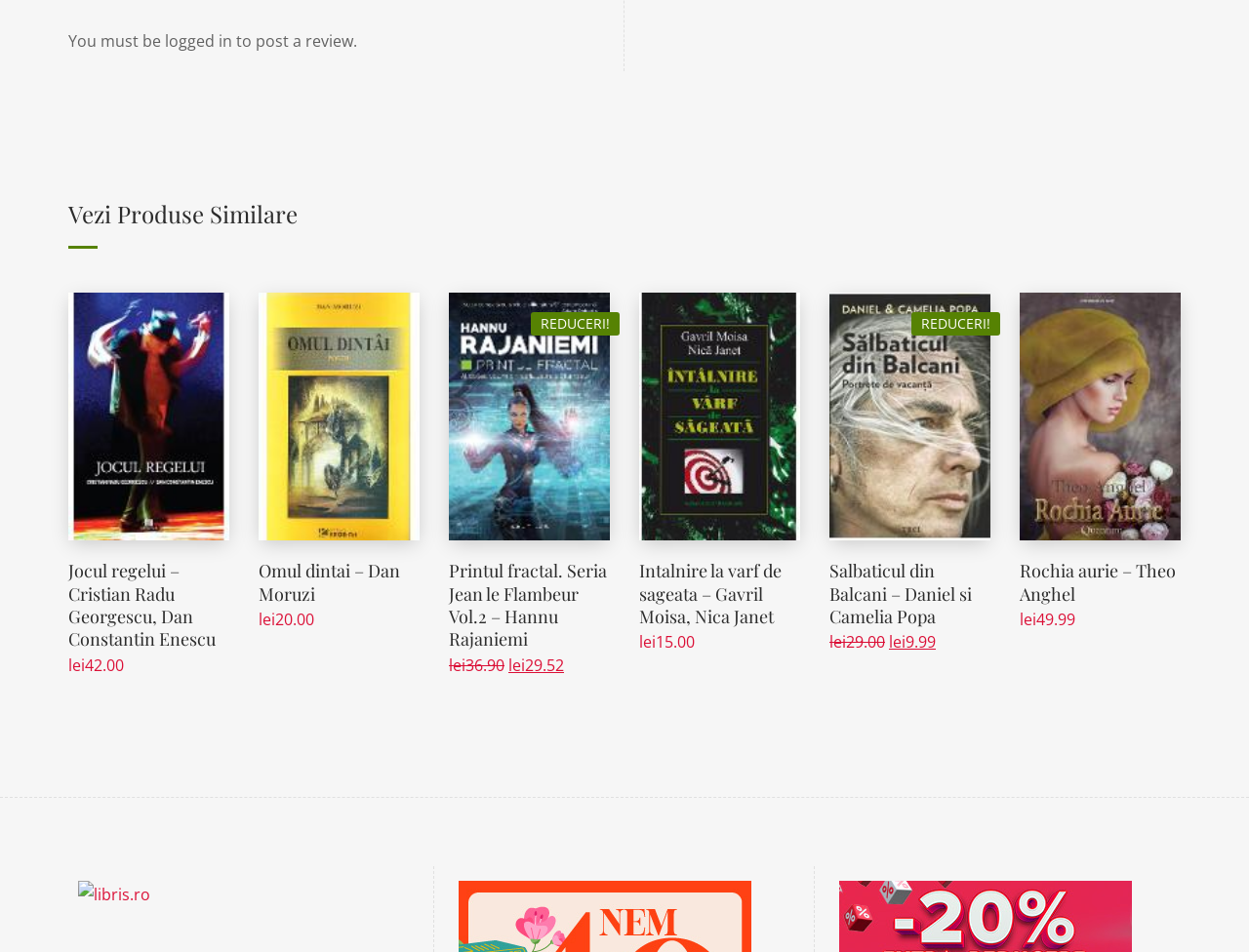Who are the authors of the fourth product?
Please give a detailed and thorough answer to the question, covering all relevant points.

I looked at the fourth product card and found the heading 'Printul fractal. Seria Jean le Flambeur Vol.2 – Hannu Rajaniemi'. The authors of this product are mentioned as Hannu Rajaniemi.